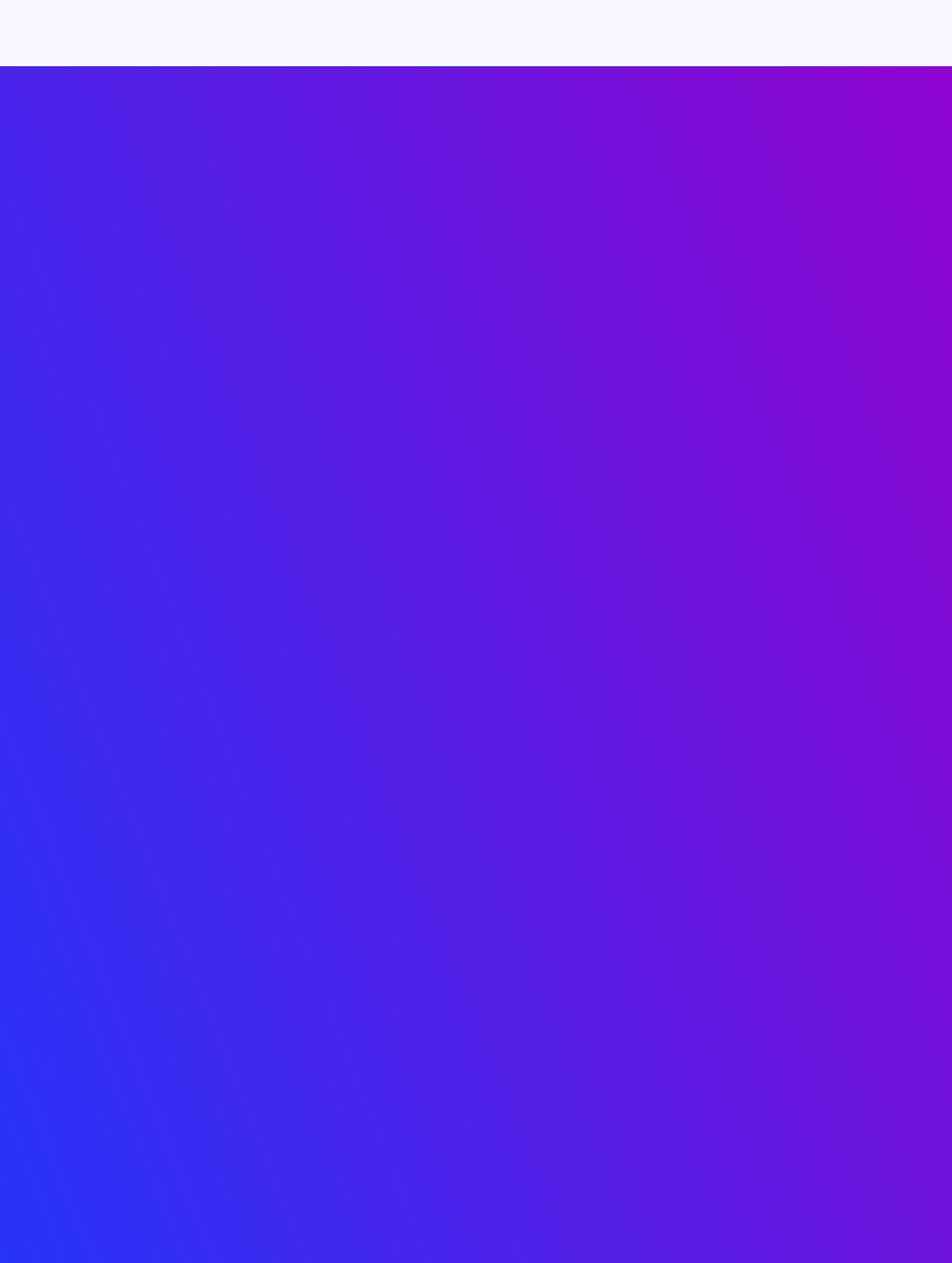Please identify the bounding box coordinates of the area that needs to be clicked to fulfill the following instruction: "Click GLAFIMS Home."

None